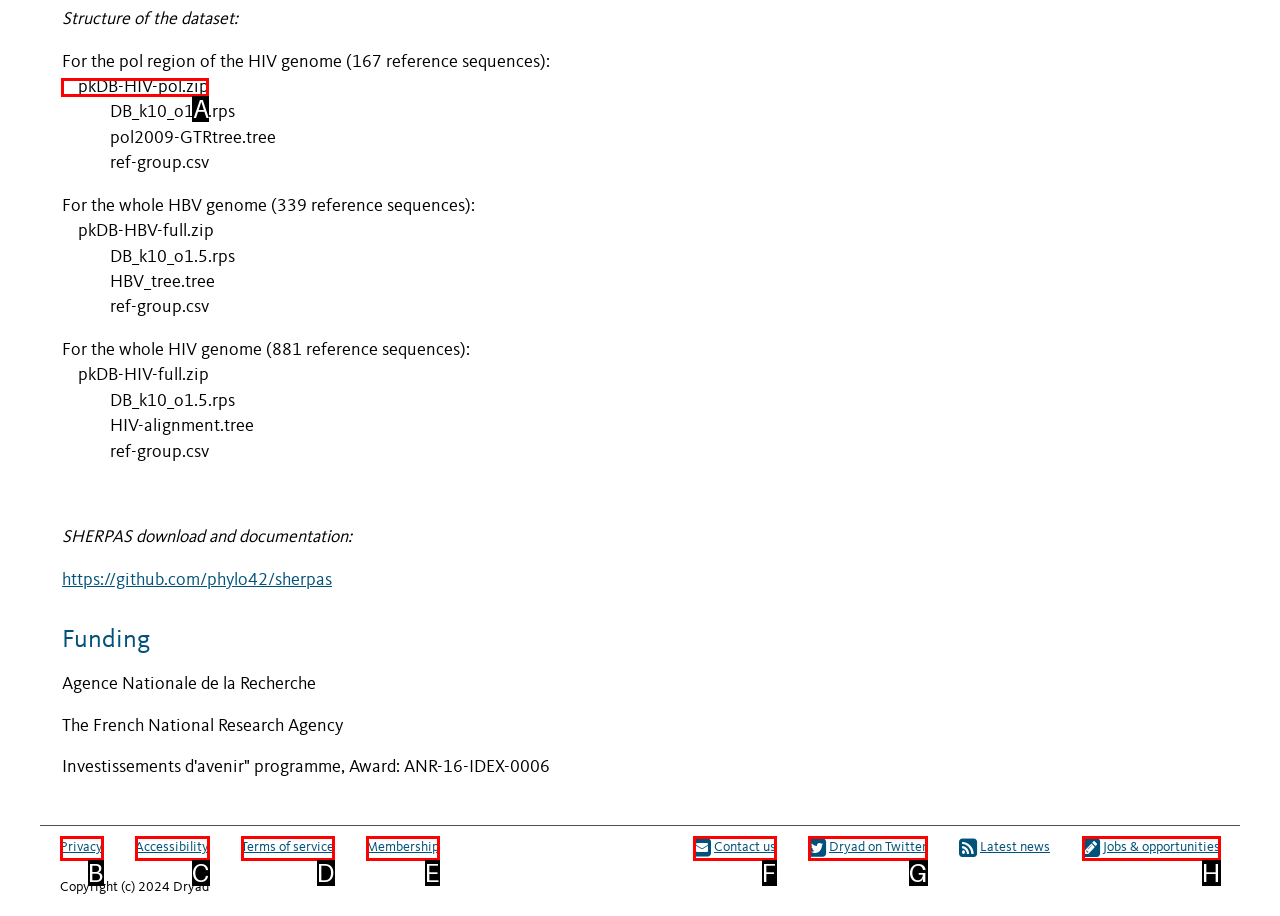Point out which HTML element you should click to fulfill the task: download pkDB-HIV-pol.zip.
Provide the option's letter from the given choices.

A